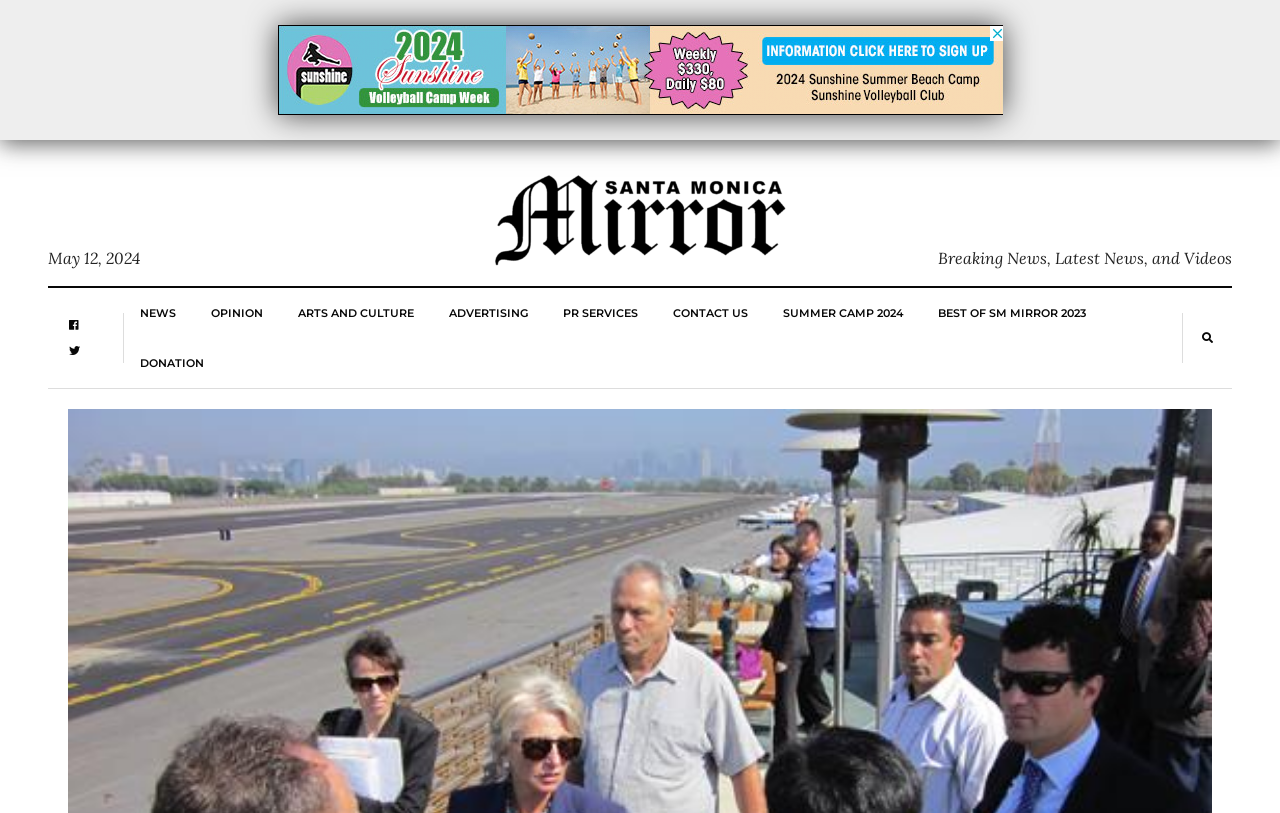Determine the main heading of the webpage and generate its text.

EPA Looks At Airport Pollution: